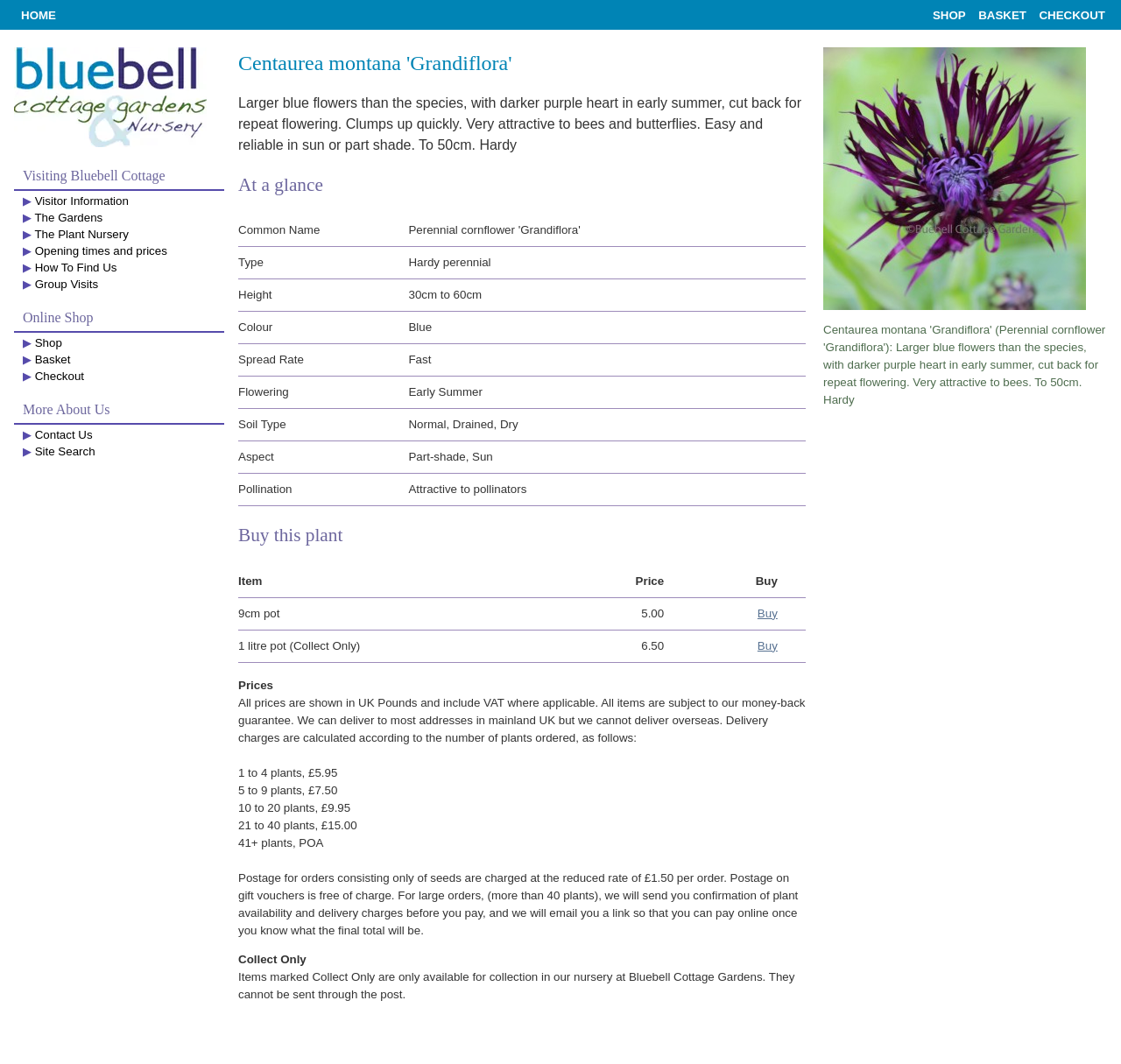Identify and provide the text of the main header on the webpage.

Centaurea montana 'Grandiflora'